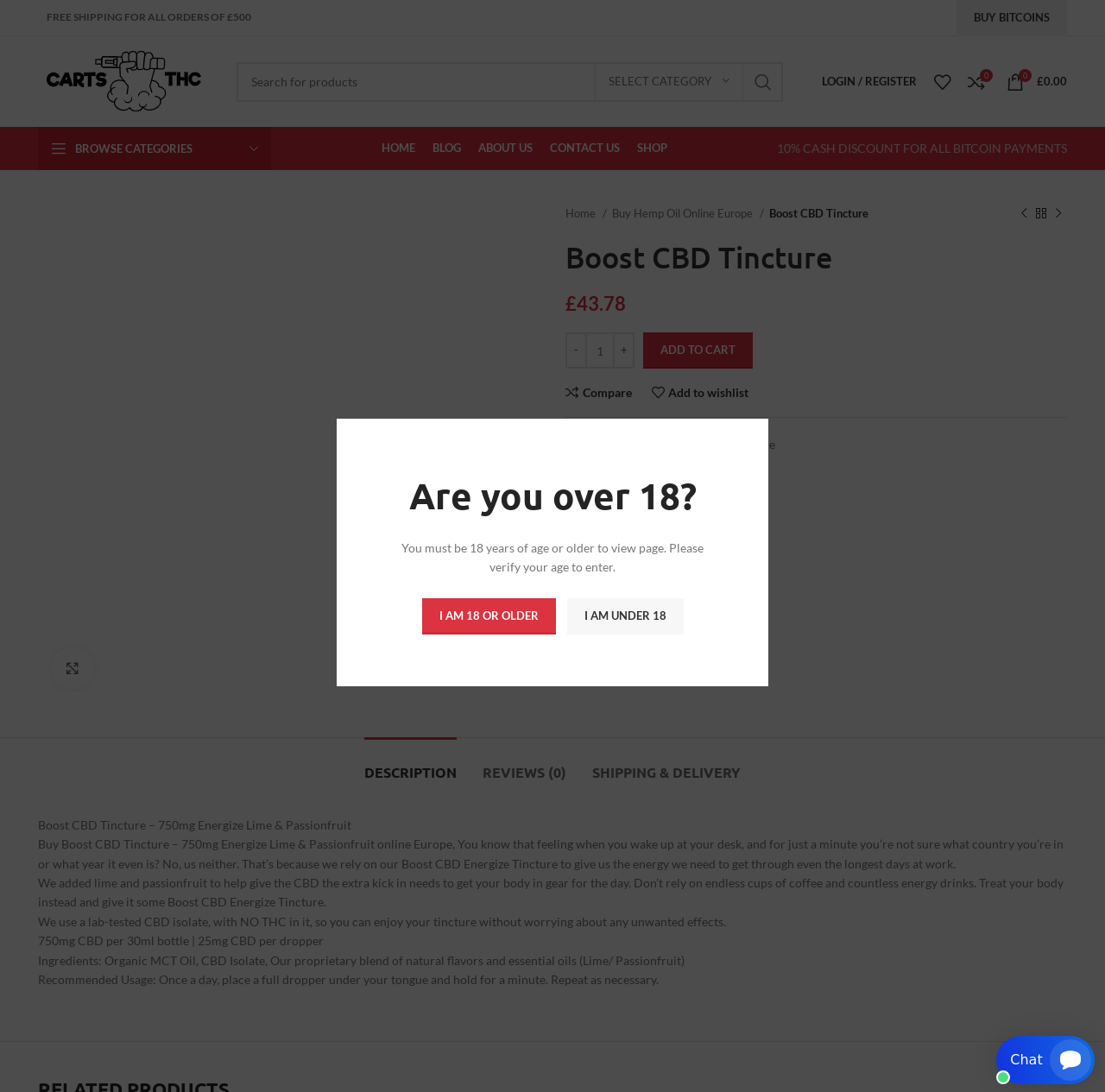What is the name of the product on this webpage?
Based on the image, please offer an in-depth response to the question.

I determined the answer by looking at the heading 'Boost CBD Tincture' on the webpage, which is a prominent element that indicates the product name.